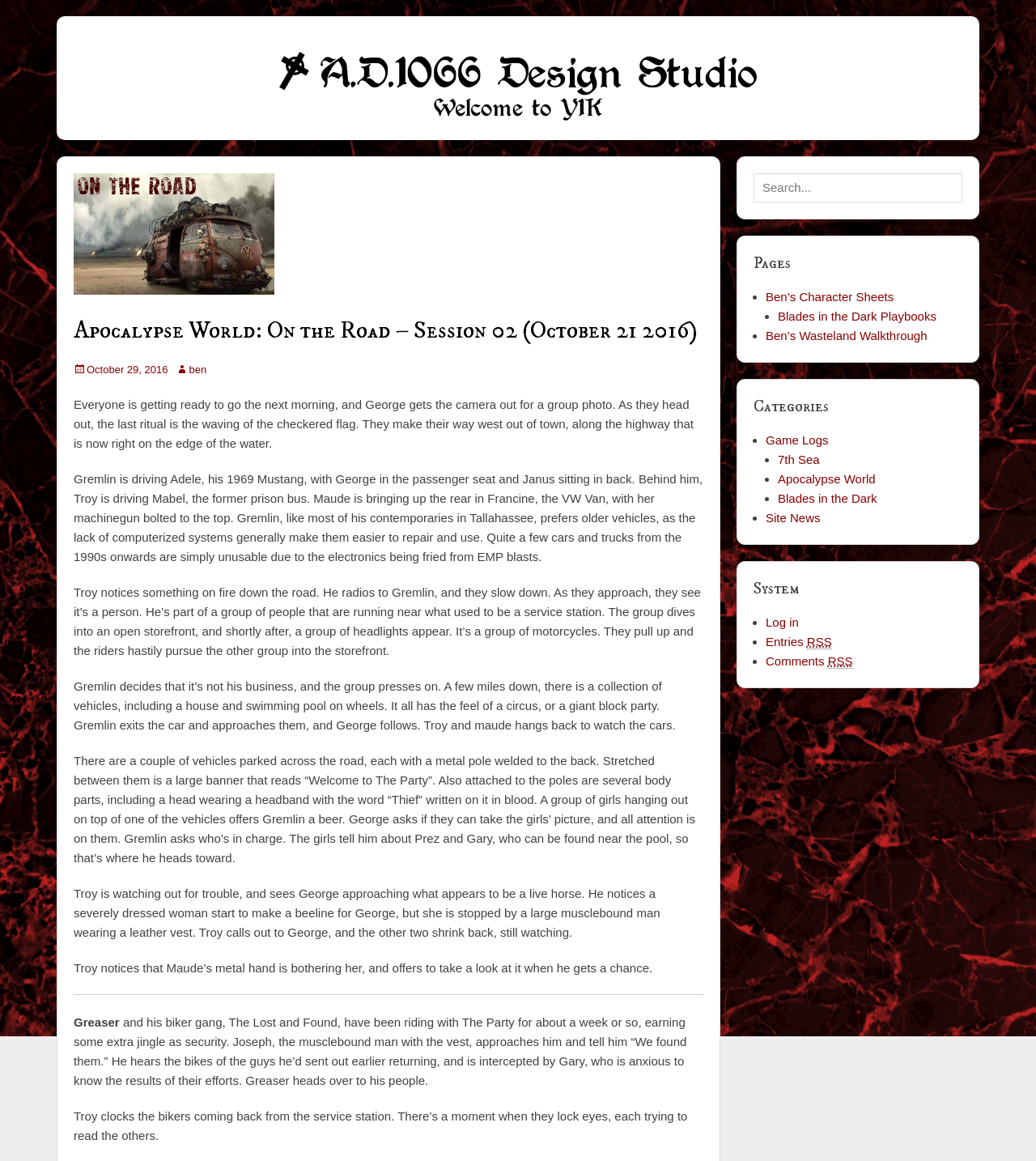What is the name of the person who posted the session?
Refer to the image and provide a one-word or short phrase answer.

ben